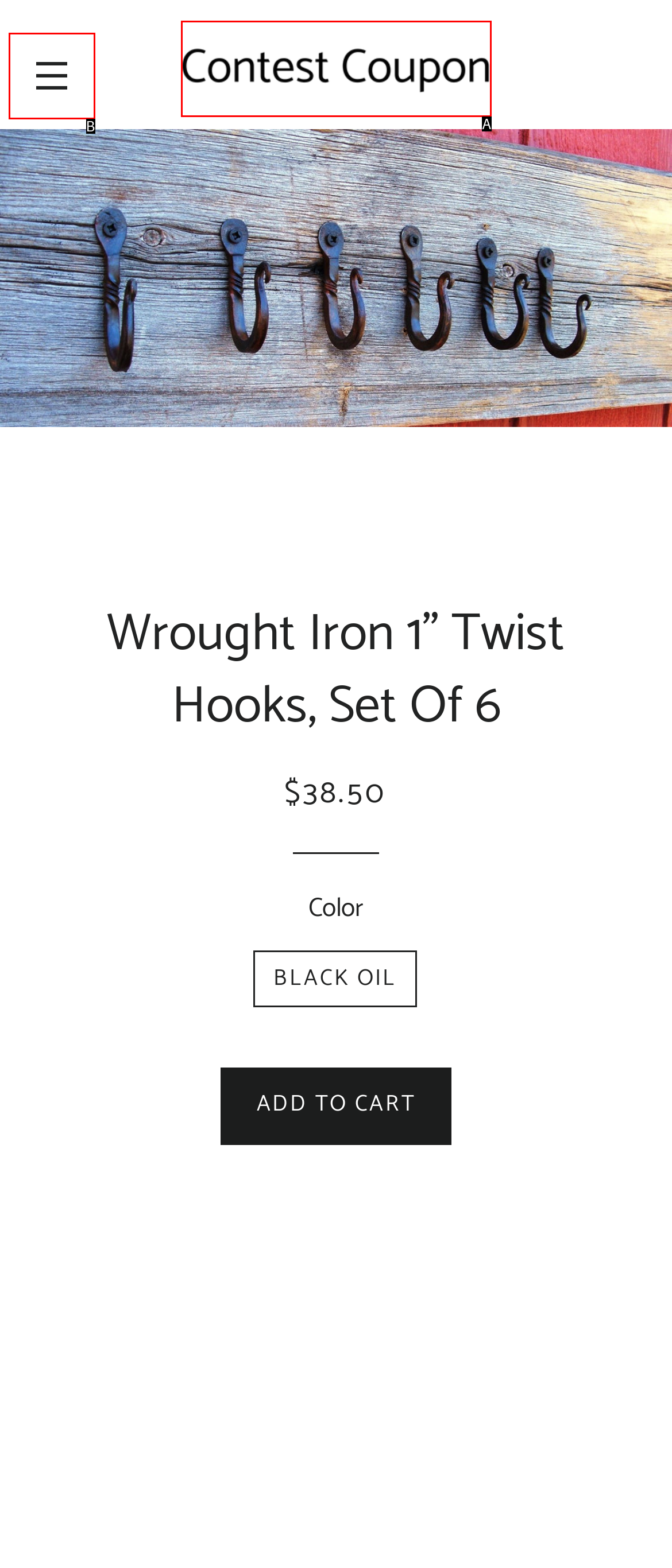Based on the element description: Guarantee, choose the HTML element that matches best. Provide the letter of your selected option.

None